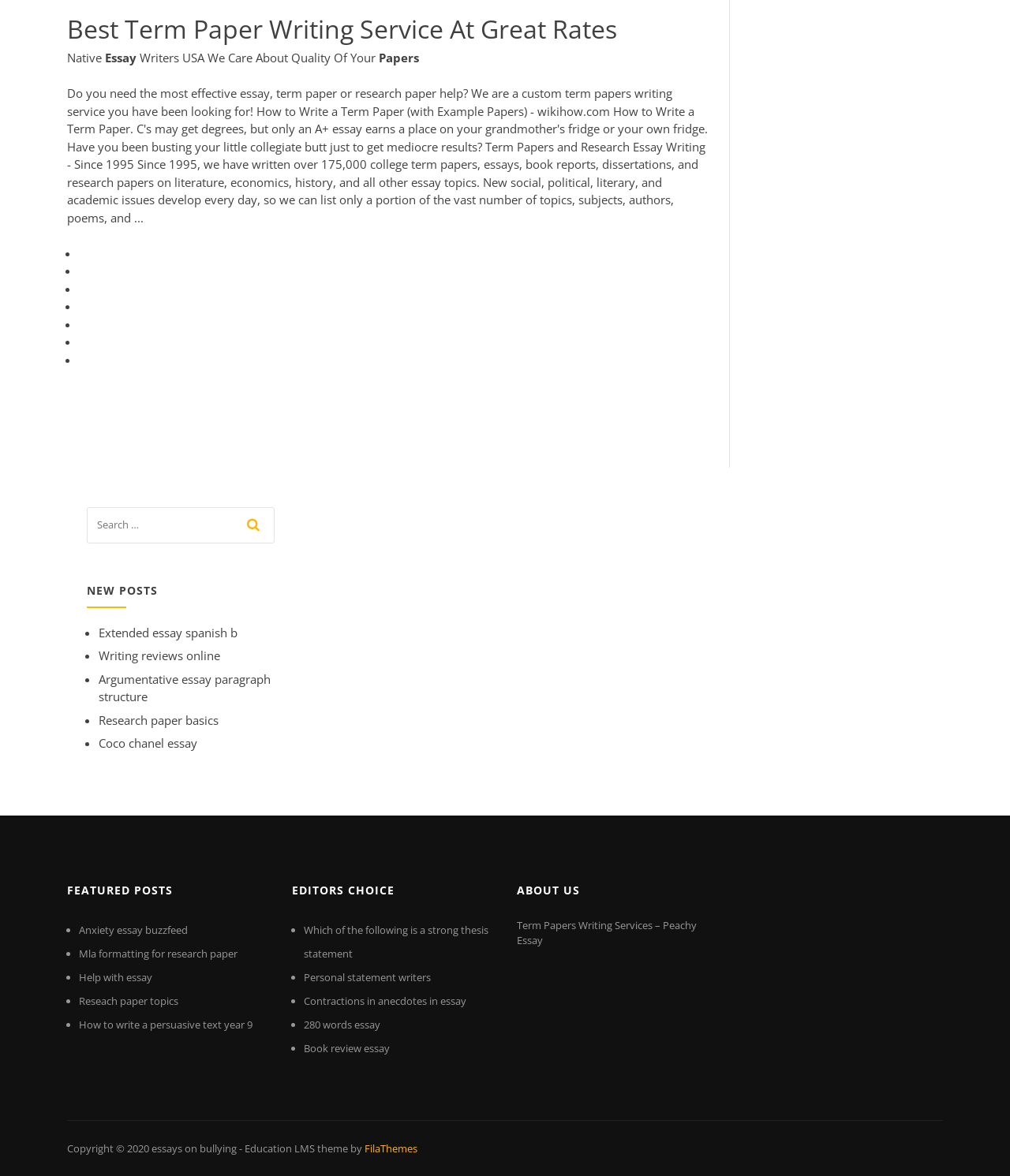Please analyze the image and give a detailed answer to the question:
What type of posts are featured in the 'NEW POSTS' section?

The 'NEW POSTS' section is located at [0.086, 0.489, 0.271, 0.517] and features links to posts with titles such as 'Extended essay spanish b', 'Writing reviews online', and 'Argumentative essay paragraph structure', indicating that the section features essay-related posts.